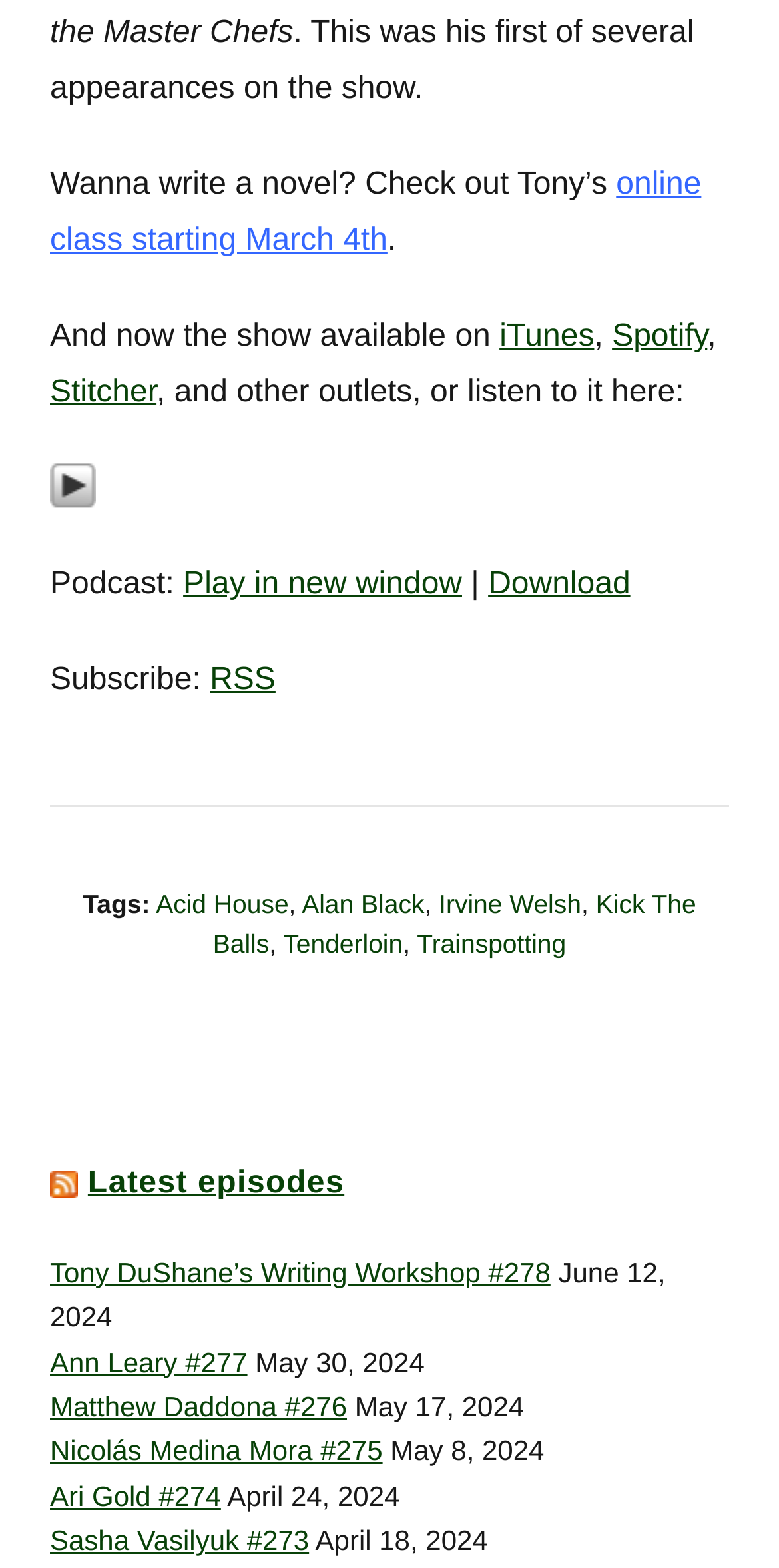What is the name of the writing workshop?
Using the screenshot, give a one-word or short phrase answer.

Tony DuShane’s Writing Workshop